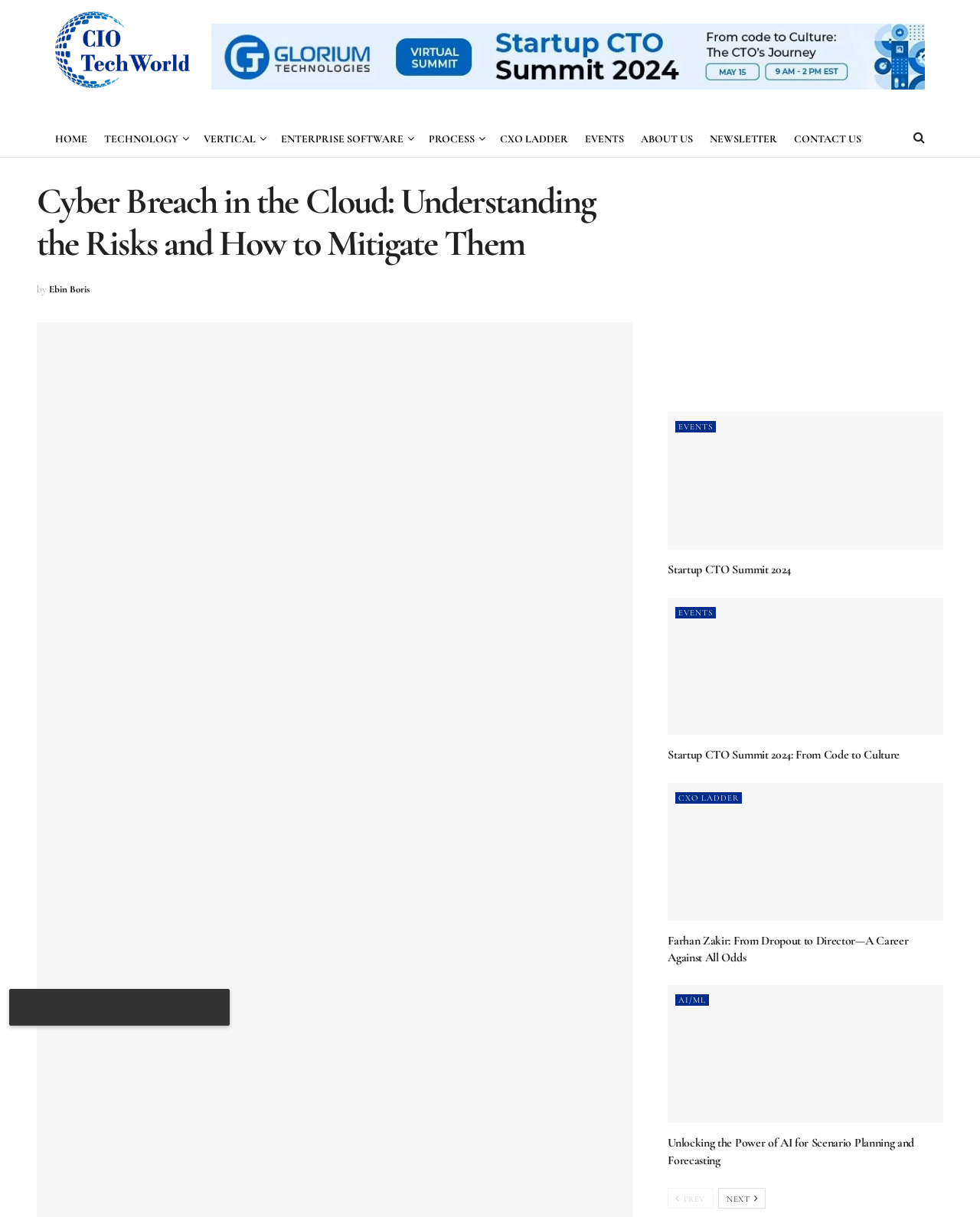Determine the bounding box coordinates for the element that should be clicked to follow this instruction: "read about startup CTO summit 2024". The coordinates should be given as four float numbers between 0 and 1, in the format [left, top, right, bottom].

[0.682, 0.339, 0.962, 0.452]